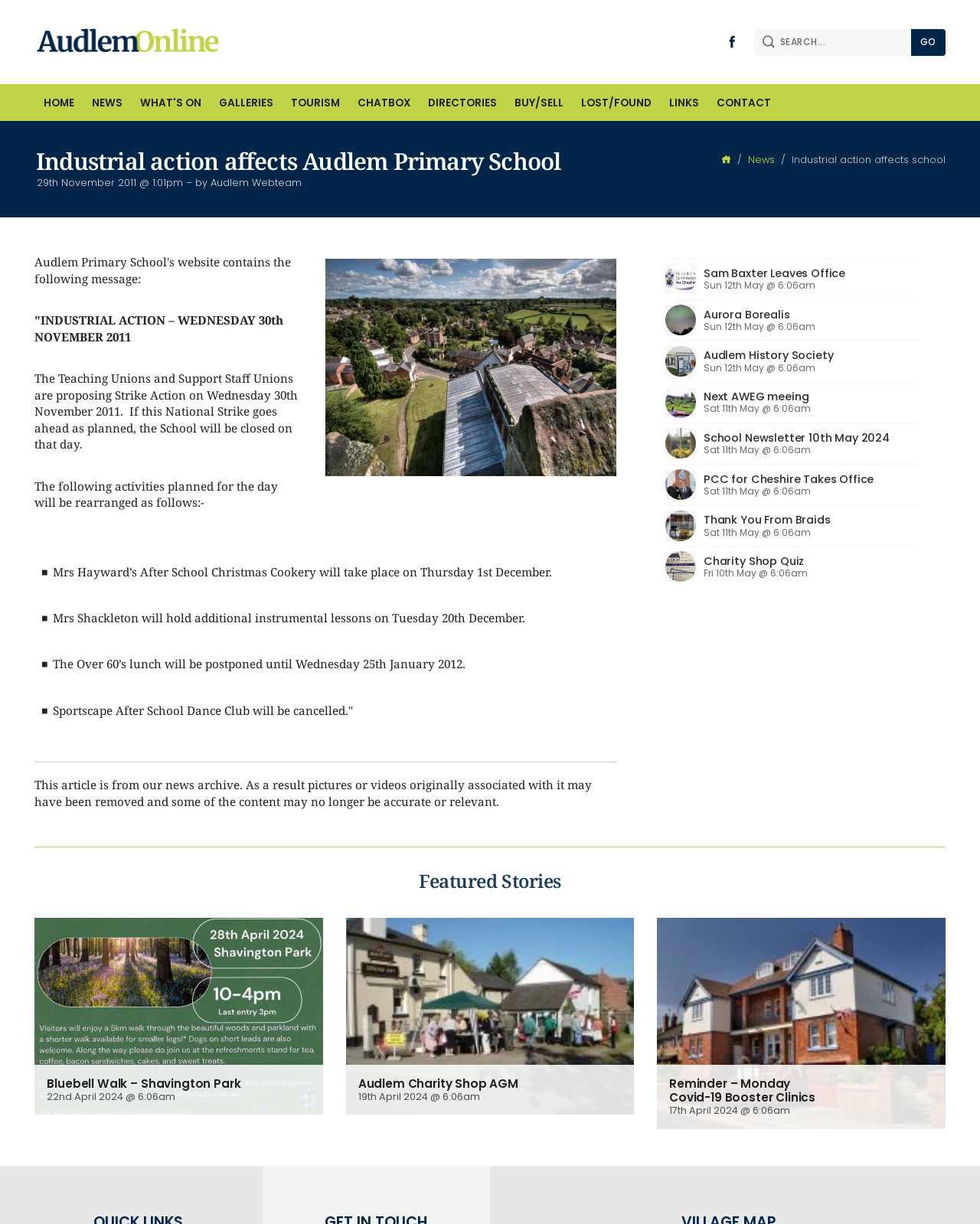Please provide a brief answer to the question using only one word or phrase: 
What is the purpose of the search box?

To search the website